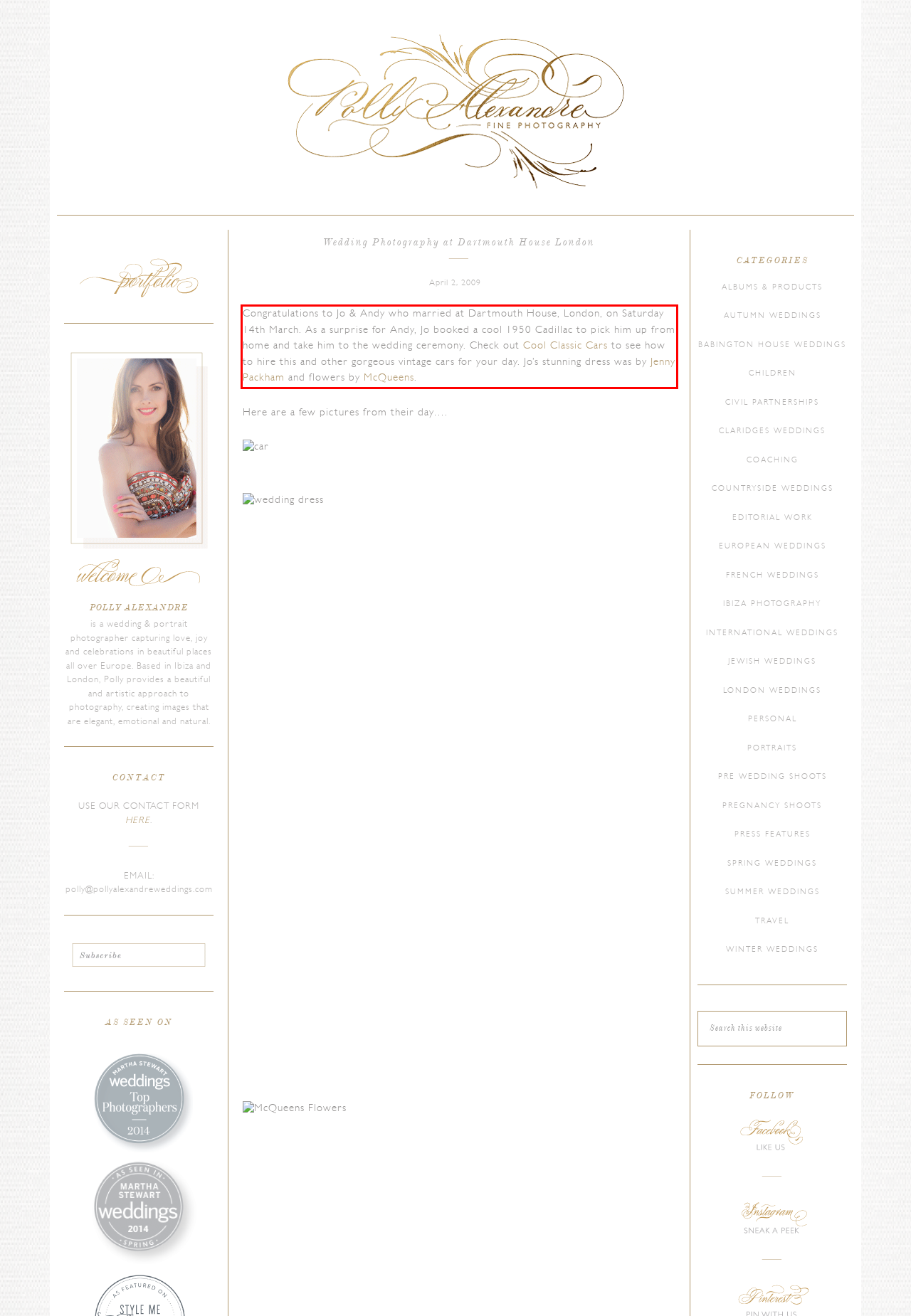Identify the text within the red bounding box on the webpage screenshot and generate the extracted text content.

Congratulations to Jo & Andy who married at Dartmouth House, London, on Saturday 14th March. As a surprise for Andy, Jo booked a cool 1950 Cadillac to pick him up from home and take him to the wedding ceremony. Check out Cool Classic Cars to see how to hire this and other gorgeous vintage cars for your day. Jo’s stunning dress was by Jenny Packham and flowers by McQueens.